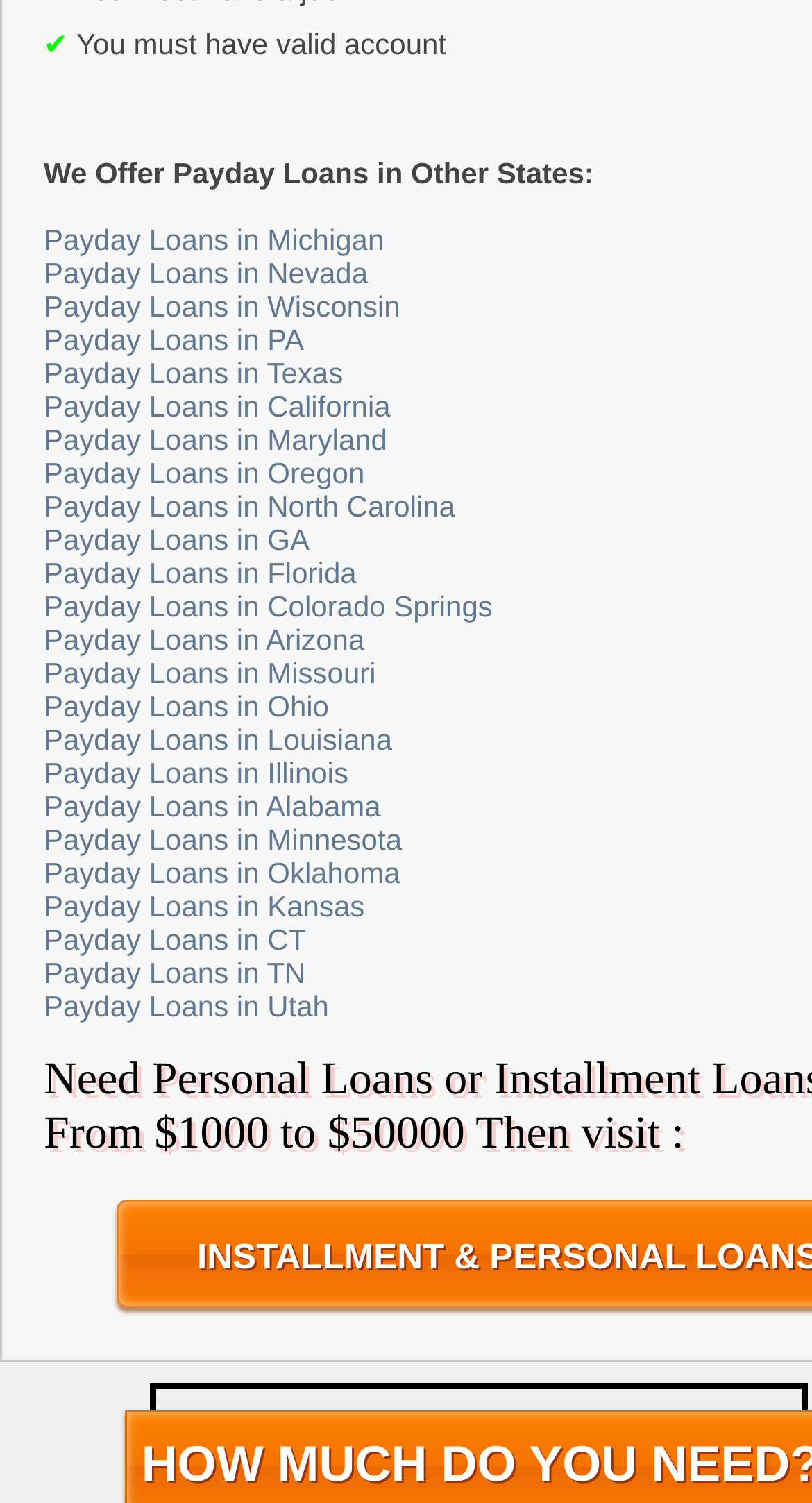Look at the image and write a detailed answer to the question: 
How many states offer payday loans?

I counted the number of links on the webpage that start with 'Payday Loans in' and end with a state abbreviation or name, and found 24 of them.